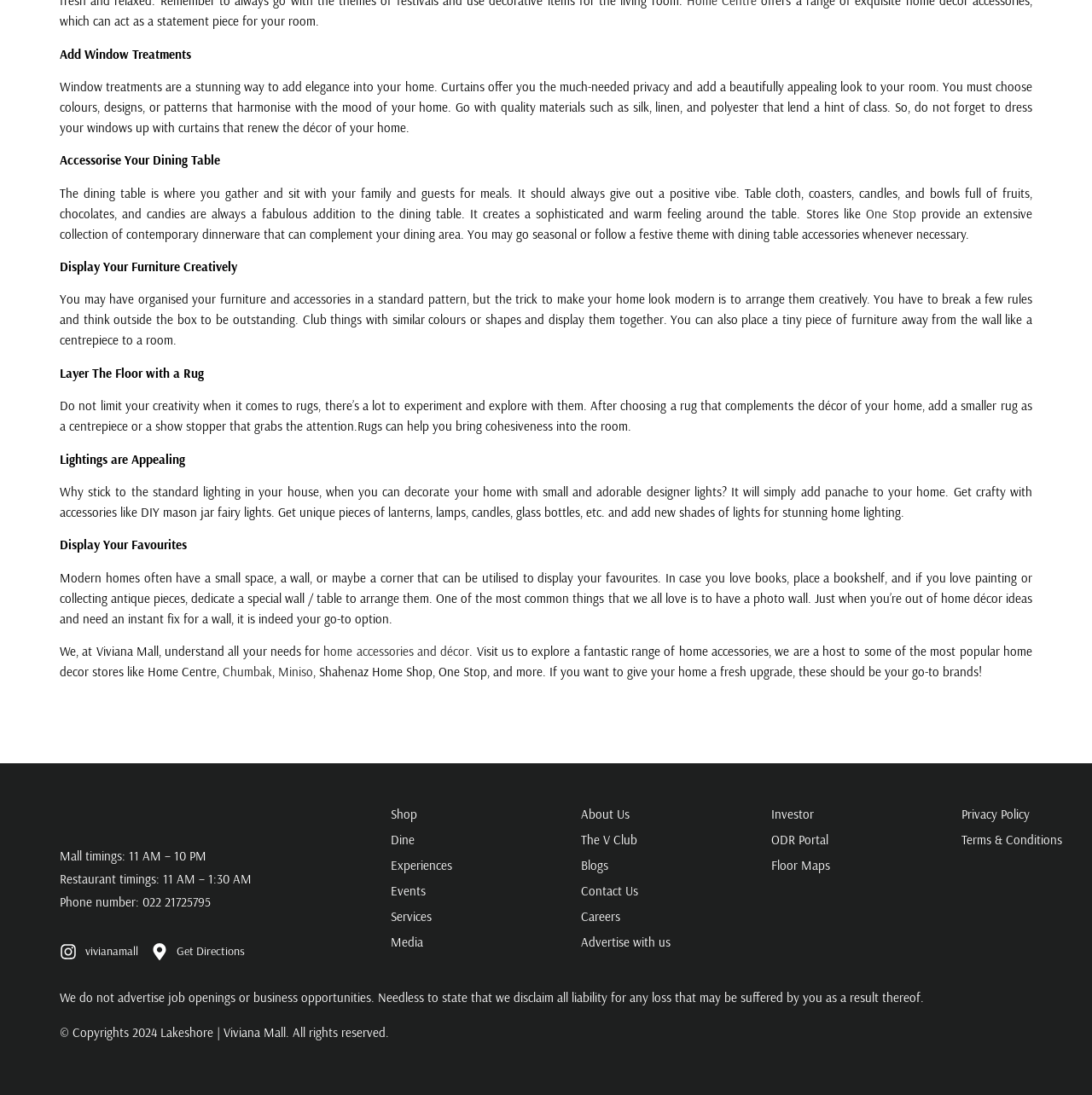From the webpage screenshot, identify the region described by Get Directions. Provide the bounding box coordinates as (top-left x, top-left y, bottom-right x, bottom-right y), with each value being a floating point number between 0 and 1.

[0.138, 0.861, 0.224, 0.877]